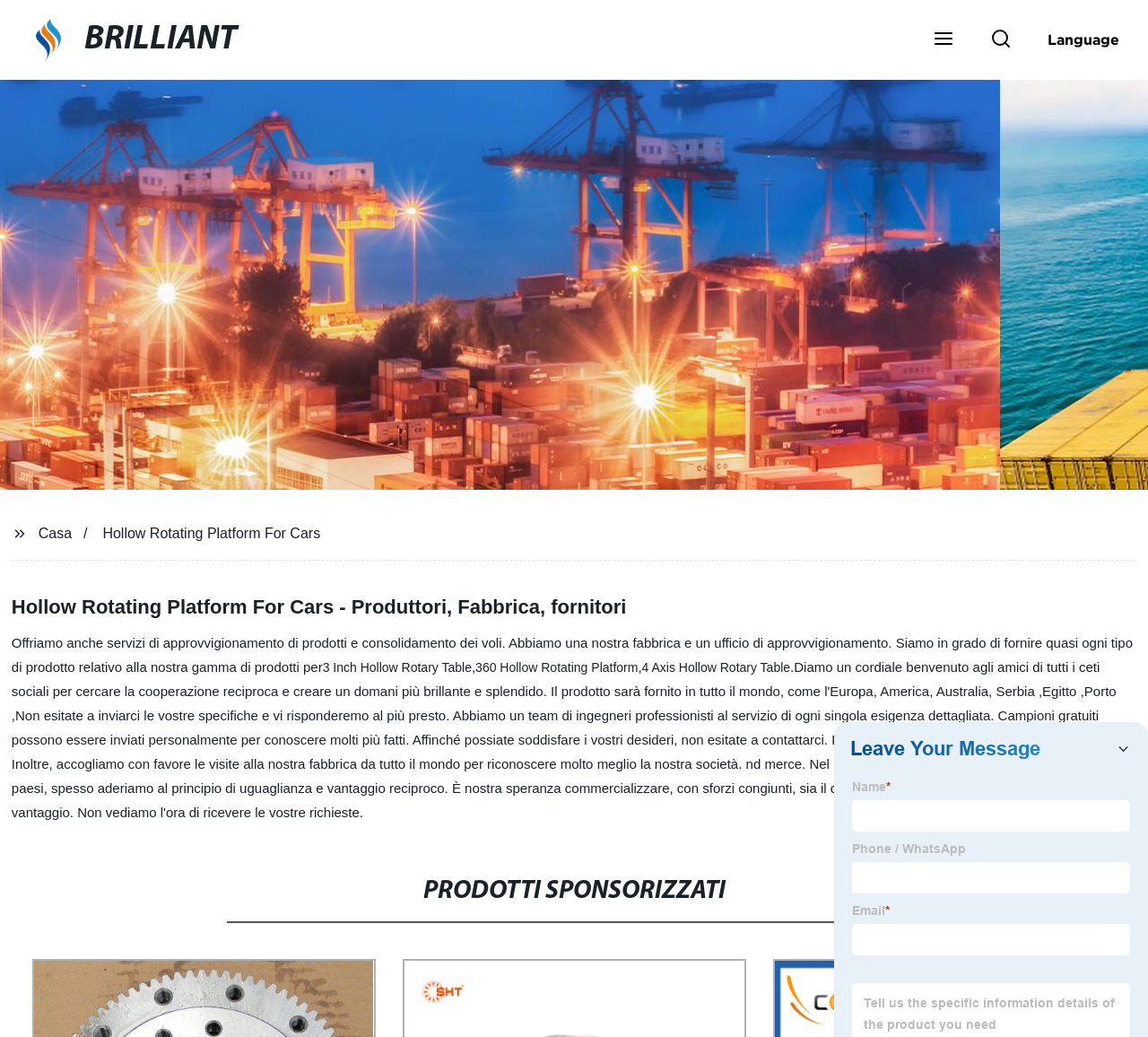Identify the bounding box coordinates of the element that should be clicked to fulfill this task: "Go to Casa page". The coordinates should be provided as four float numbers between 0 and 1, i.e., [left, top, right, bottom].

[0.033, 0.507, 0.063, 0.522]